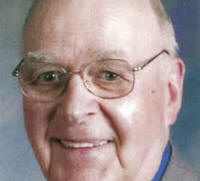Depict the image with a detailed narrative.

The image features Norman Kirouac, a man remembered fondly by his family and community. At 79 years old, he passed away on May 13, 2011, after a long illness, surrounded by his beloved family, including his dedicated wife, Anna. A veteran who served proudly in the Korean War as a Tech Sergeant, Norman received numerous accolades for his service, including the Bronze Star Medal. Known for his amiable nature, he enjoyed a fulfilling career at Pioneer Plastics and stayed active in his retirement through hobbies like woodworking, traveling, and spending cherished moments with friends and family. He was deeply involved in his community, being a member of Holy Cross Parish and various veteran organizations, leaving behind a legacy of kindness and dedication.